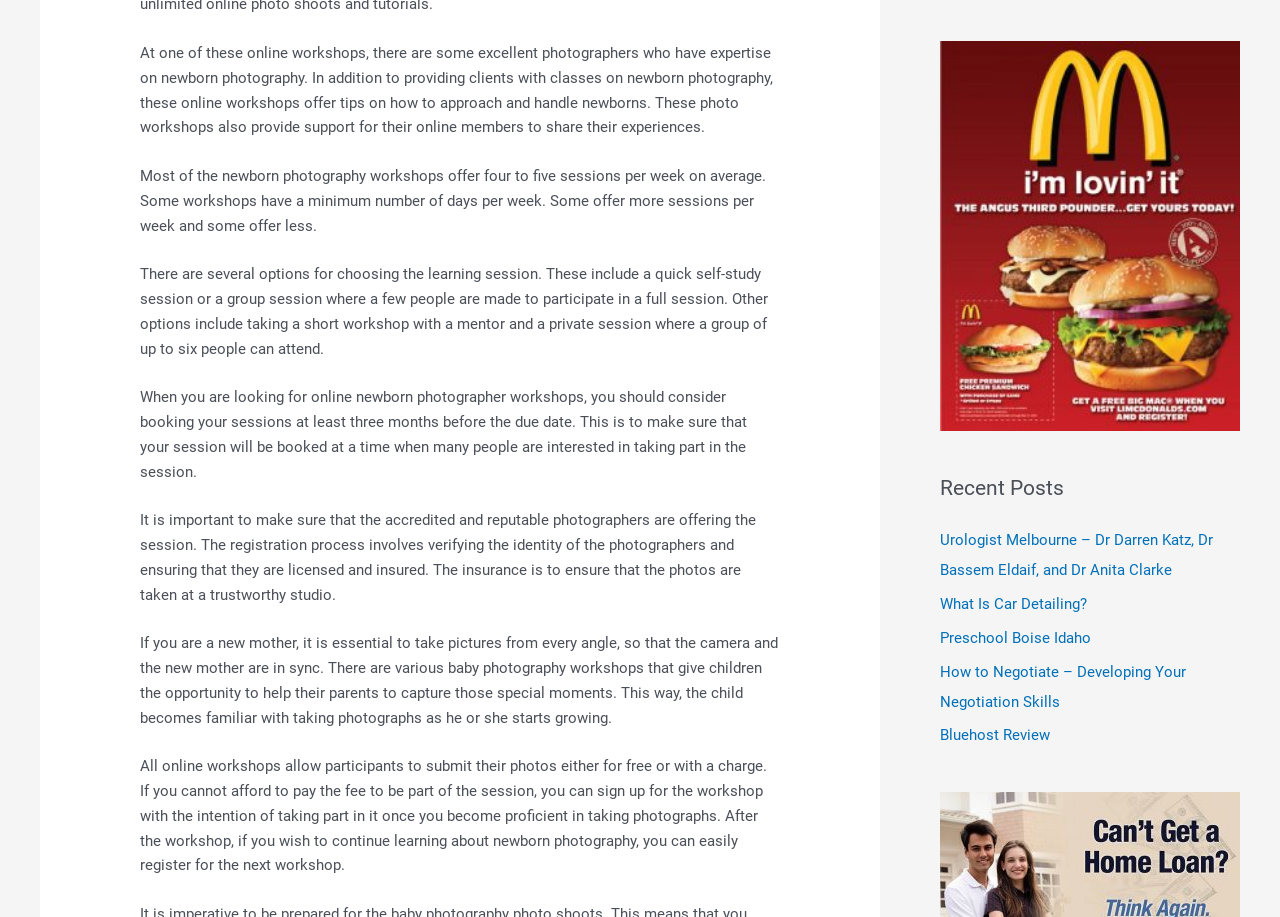Locate the bounding box of the UI element described by: "Find an Expert" in the given webpage screenshot.

None